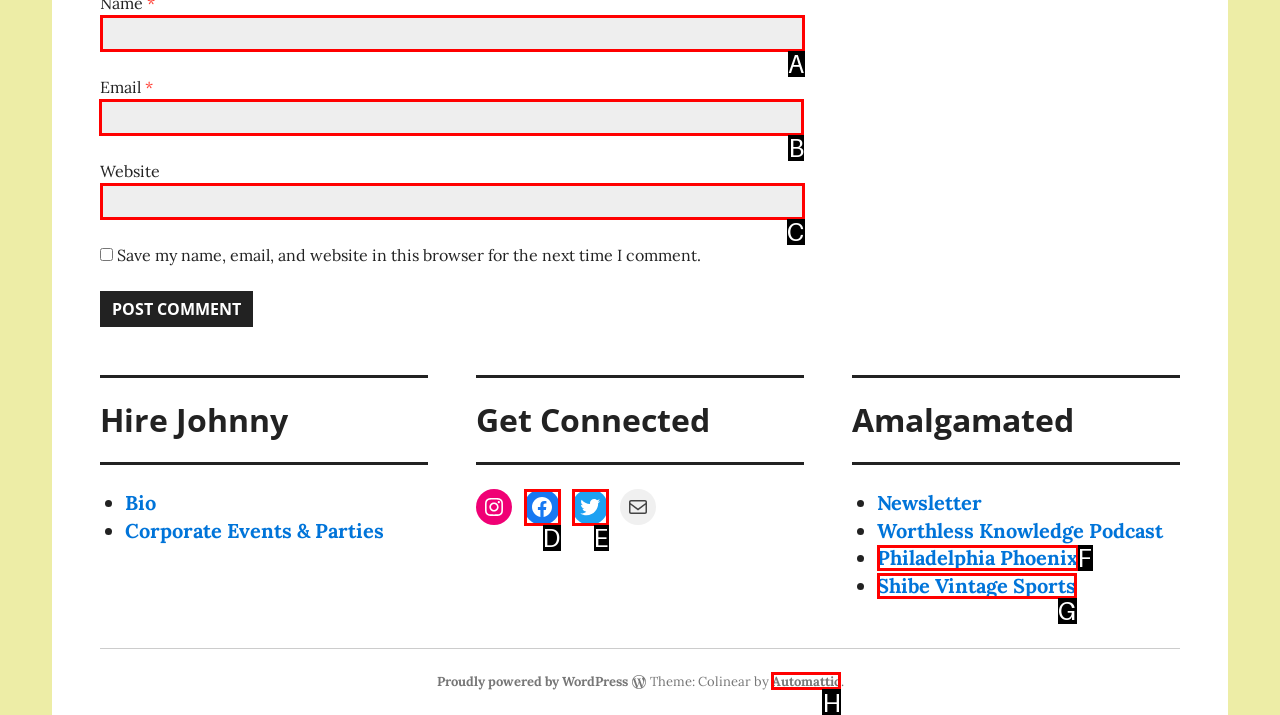Tell me which option I should click to complete the following task: Input your email
Answer with the option's letter from the given choices directly.

B